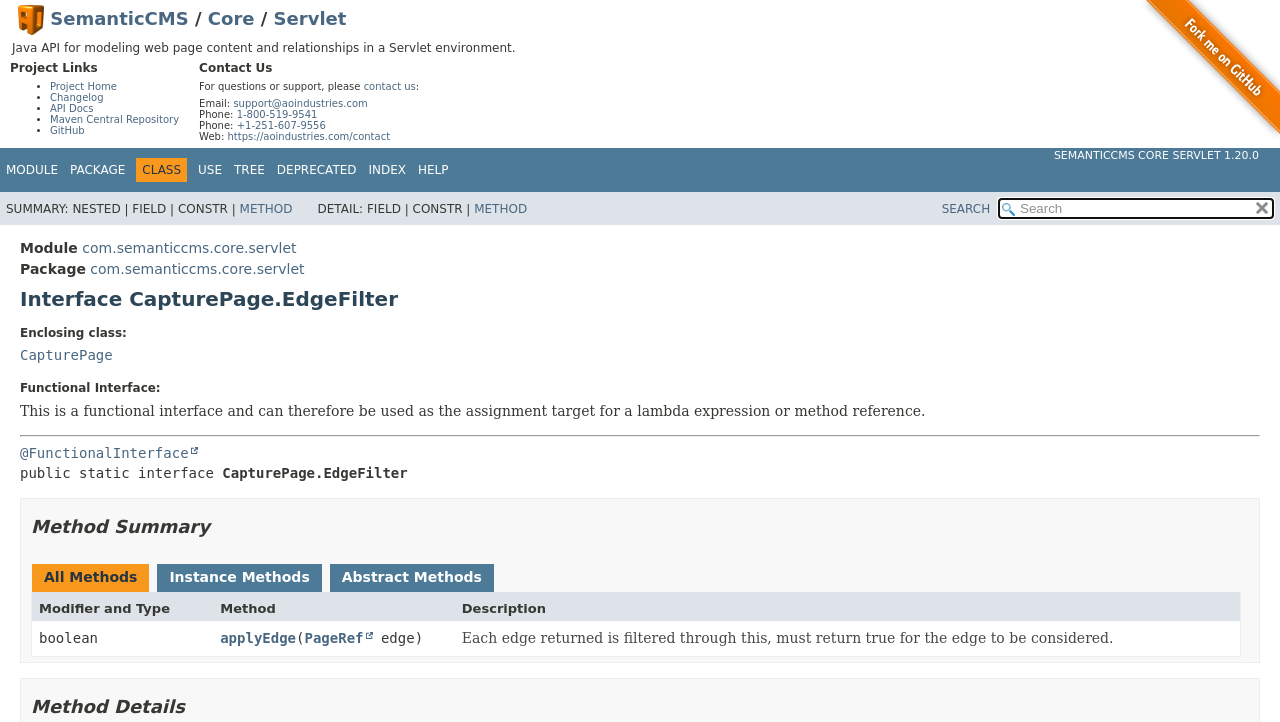Based on the element description Maven Central Repository, identify the bounding box coordinates for the UI element. The coordinates should be in the format (top-left x, top-left y, bottom-right x, bottom-right y) and within the 0 to 1 range.

[0.039, 0.158, 0.14, 0.173]